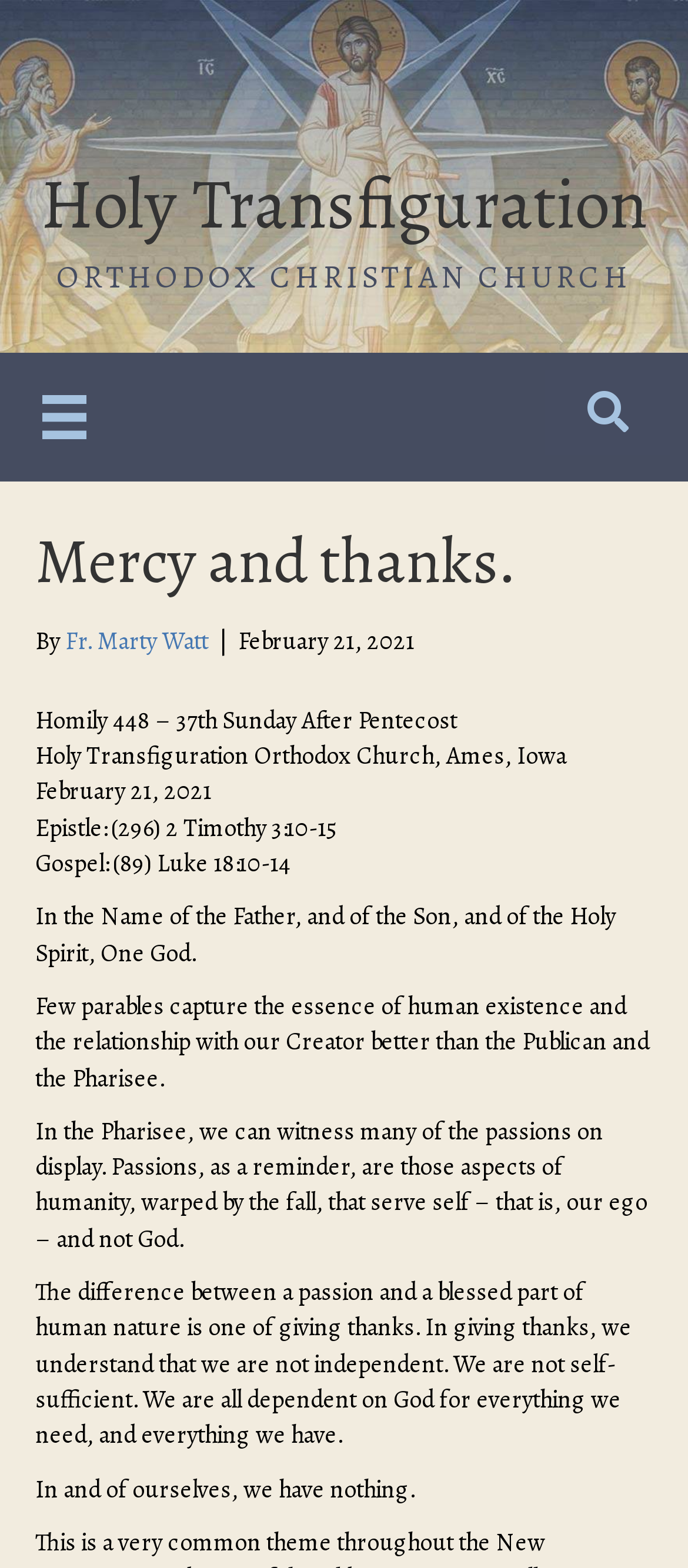What is the theme of the homily?
Please give a detailed and elaborate explanation in response to the question.

I found the answer by looking at the text 'The difference between a passion and a blessed part of human nature is one of giving thanks.' which is located in the middle of the homily text.